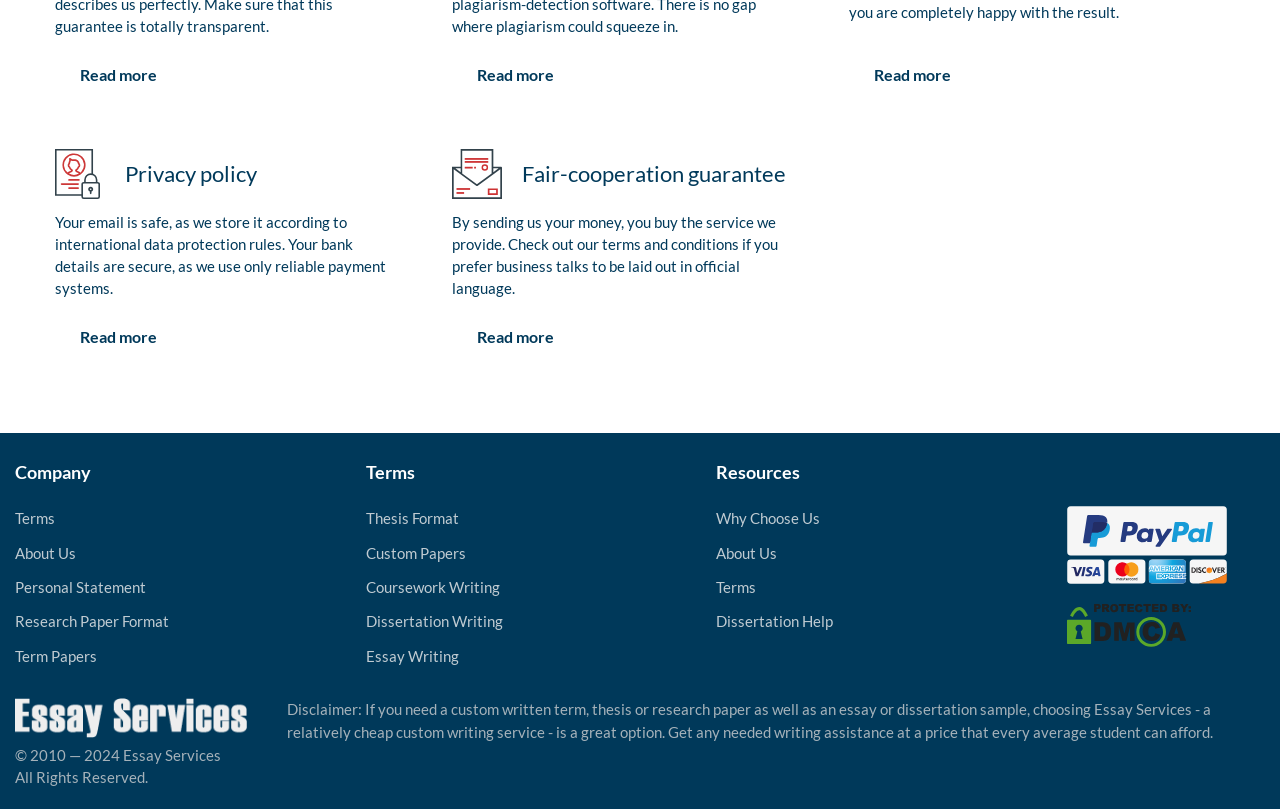Please identify the bounding box coordinates of the element that needs to be clicked to execute the following command: "View terms and conditions". Provide the bounding box using four float numbers between 0 and 1, formatted as [left, top, right, bottom].

[0.012, 0.629, 0.043, 0.652]